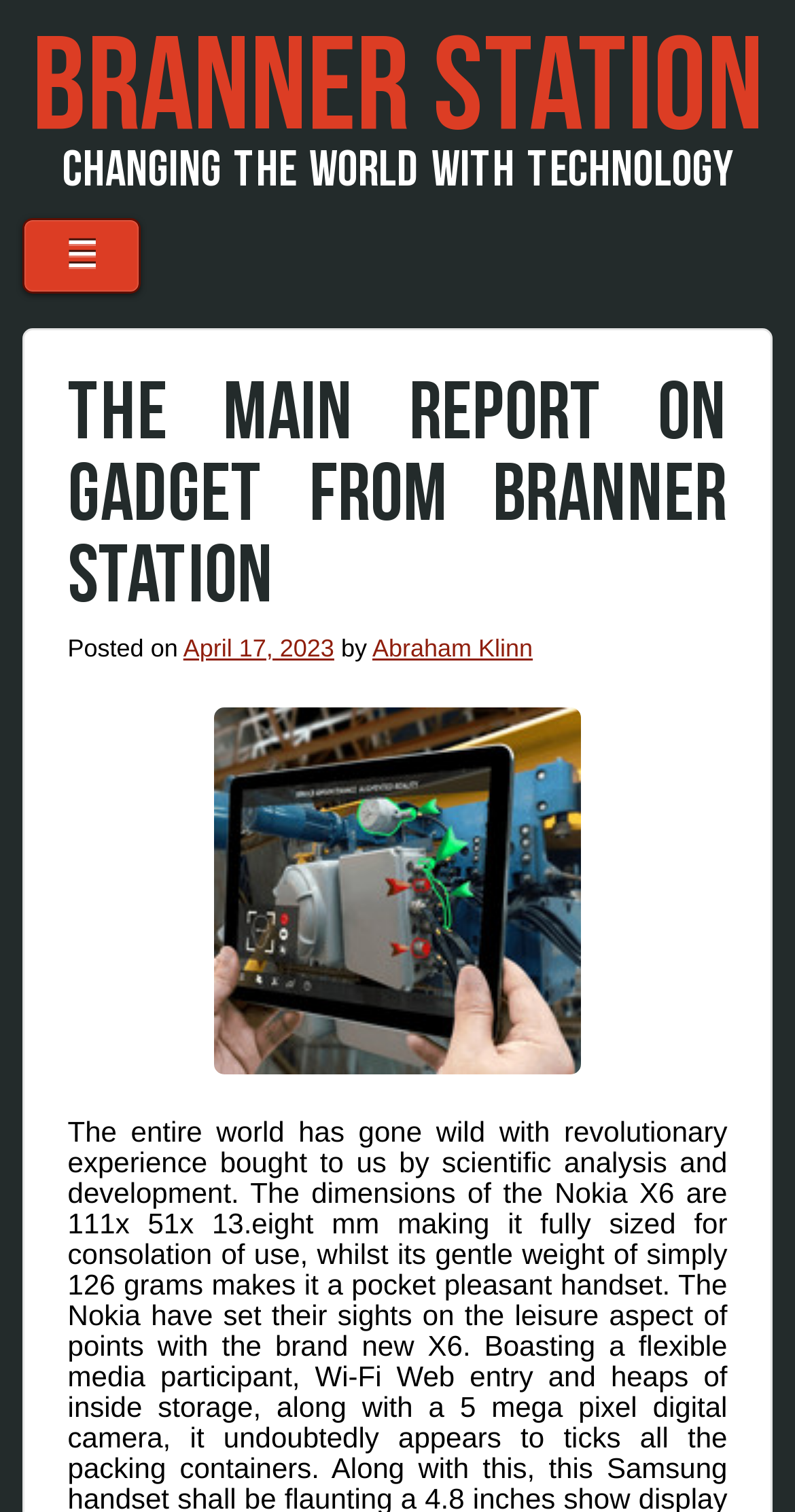From the details in the image, provide a thorough response to the question: What is the subject of the image?

The subject of the image can be inferred from the image description 'Smartphone from Branner Station', which suggests that the image is a picture of a smartphone.